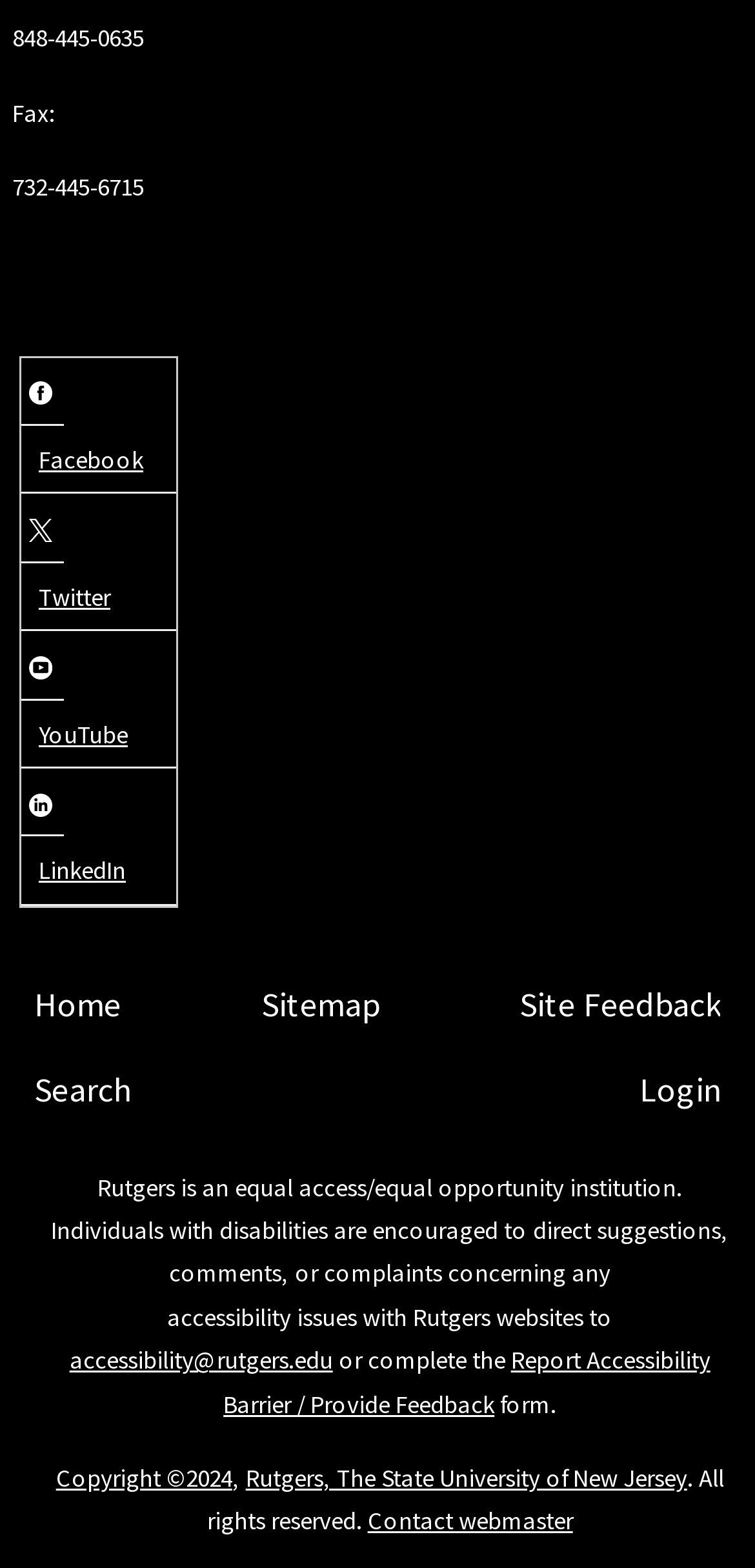Please specify the bounding box coordinates of the clickable region to carry out the following instruction: "Lodge a complaint". The coordinates should be four float numbers between 0 and 1, in the format [left, top, right, bottom].

None